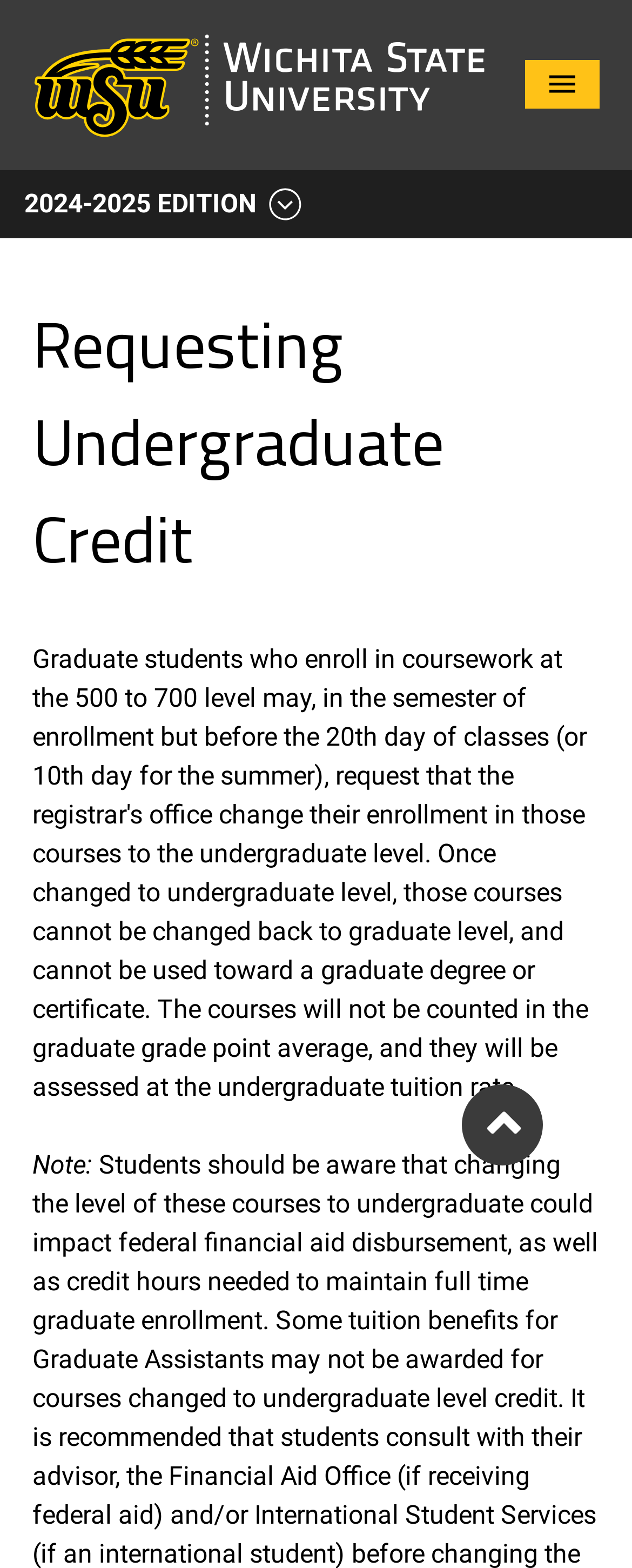Locate the UI element described by 2024-2025 Edition Open menu in the provided webpage screenshot. Return the bounding box coordinates in the format (top-left x, top-left y, bottom-right x, bottom-right y), ensuring all values are between 0 and 1.

[0.0, 0.108, 1.0, 0.152]